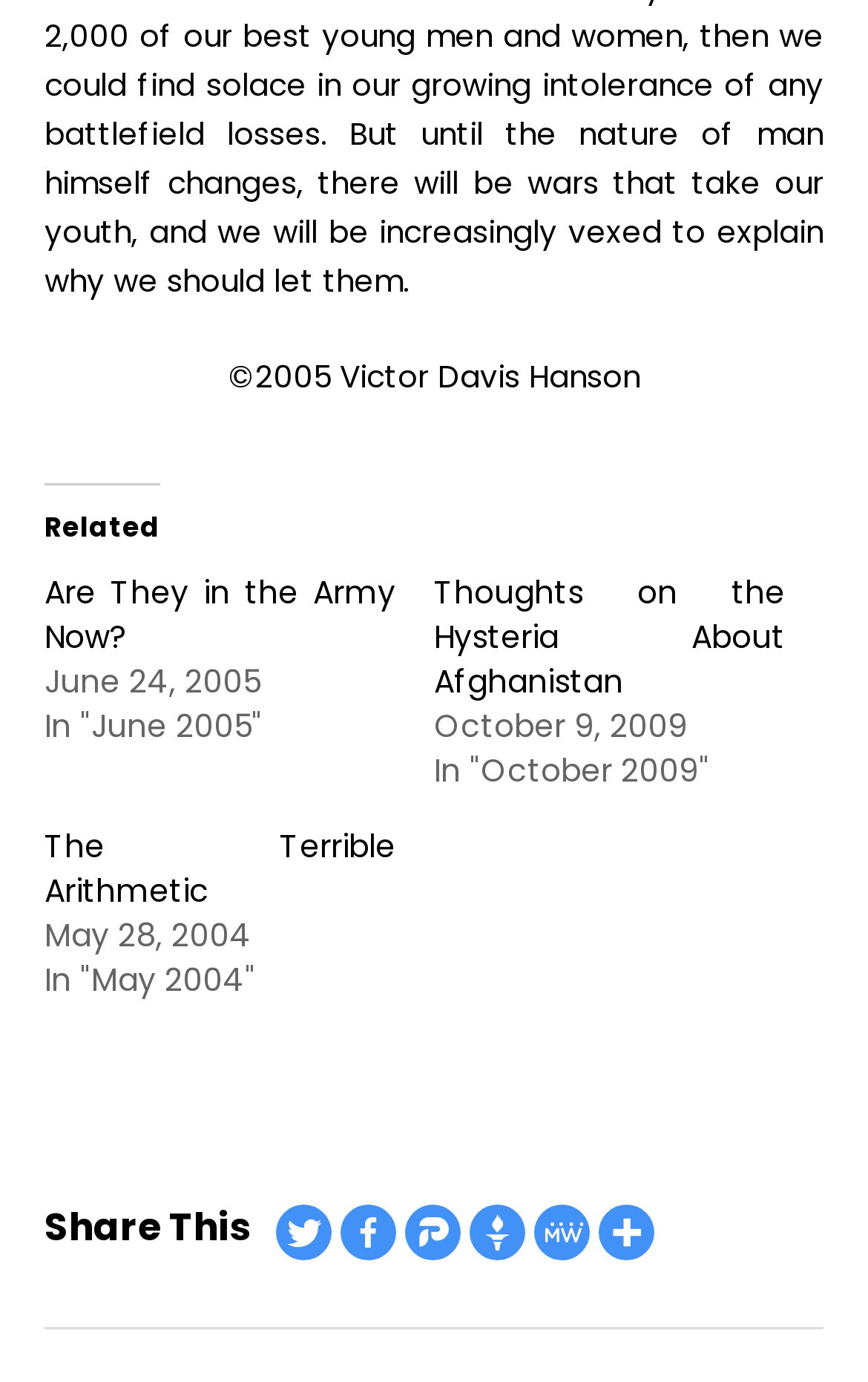Please specify the bounding box coordinates of the clickable region necessary for completing the following instruction: "Share on Facebook". The coordinates must consist of four float numbers between 0 and 1, i.e., [left, top, right, bottom].

[0.392, 0.871, 0.456, 0.912]